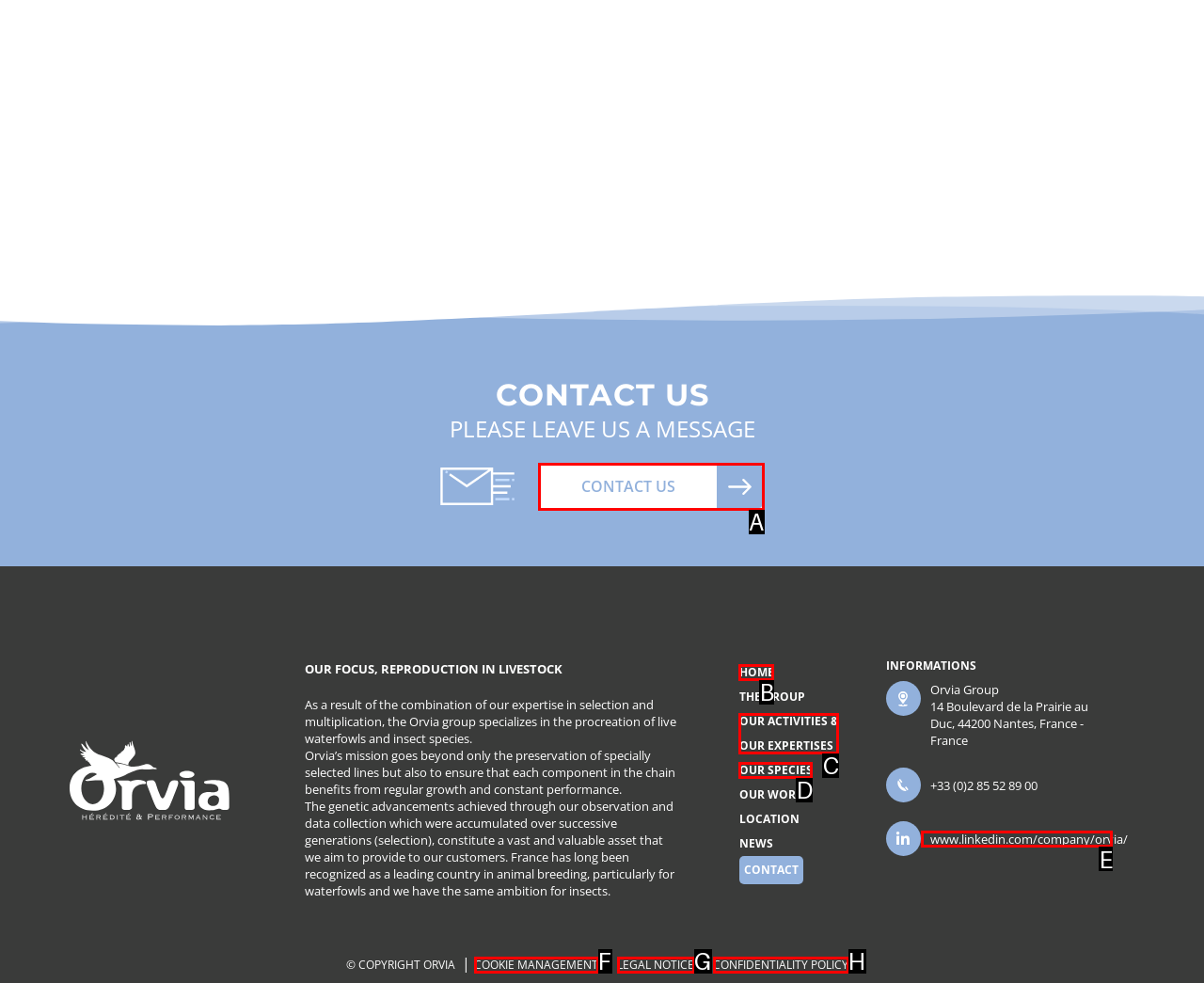Determine which option you need to click to execute the following task: Visit LinkedIn page. Provide your answer as a single letter.

E